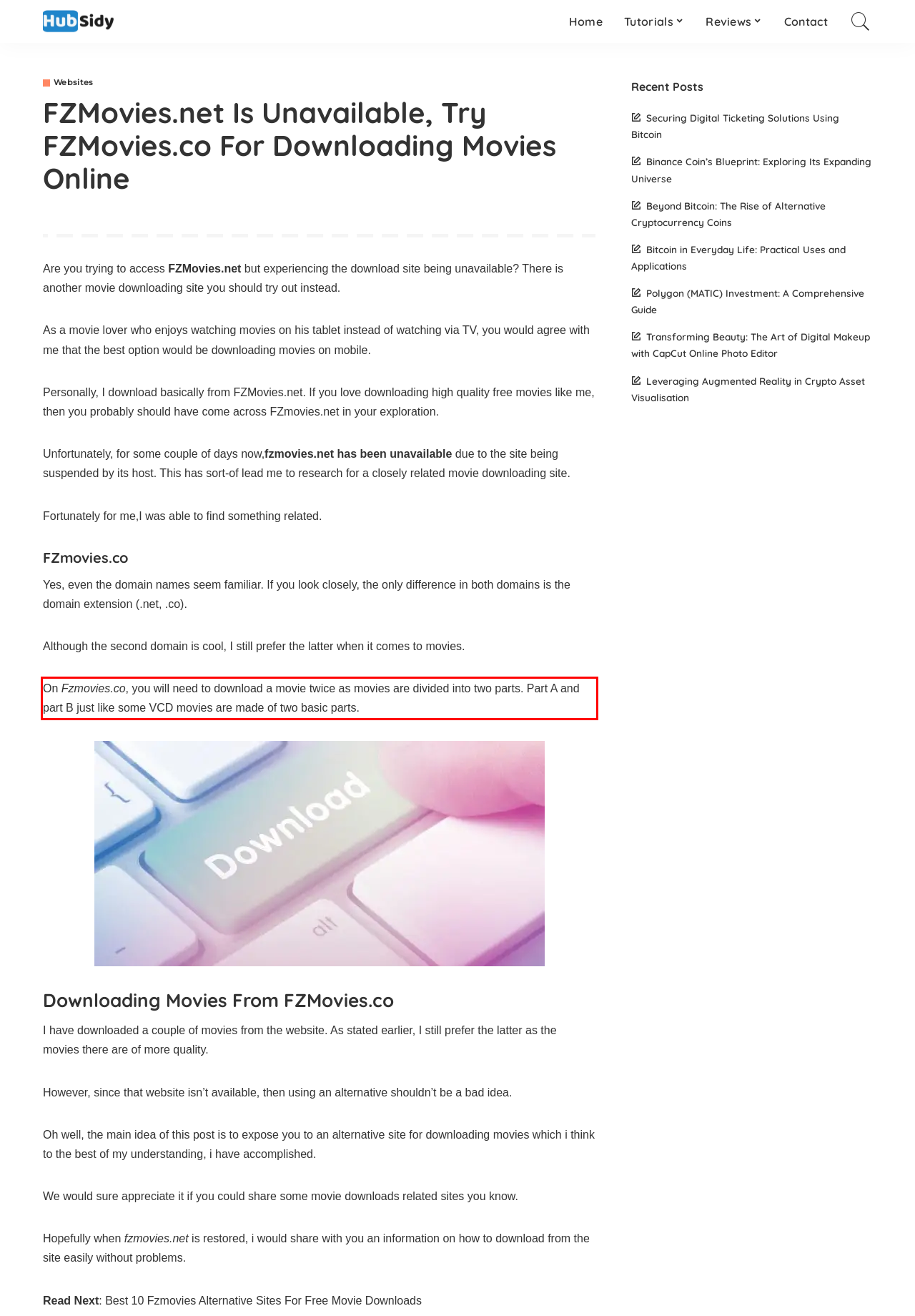Identify the text inside the red bounding box in the provided webpage screenshot and transcribe it.

On Fzmovies.co, you will need to download a movie twice as movies are divided into two parts. Part A and part B just like some VCD movies are made of two basic parts.